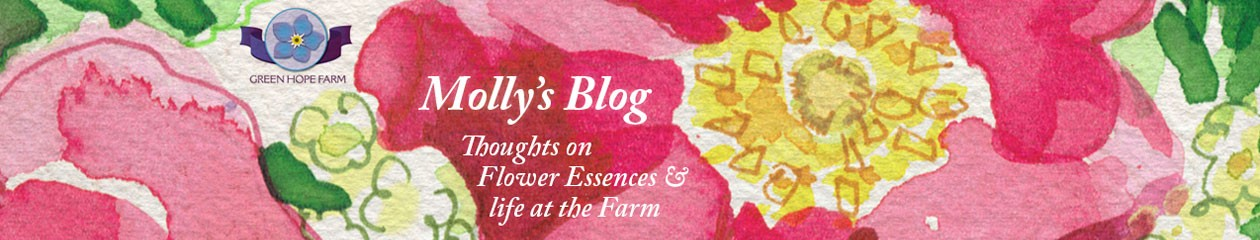Refer to the screenshot and give an in-depth answer to this question: What is the significance of the Green Hope Farm logo?

The inclusion of the Green Hope Farm logo at the top left of the image signifies a connection to the floral essence community, reflecting the blog's focus on gardening, natural healing, and the charming experiences of farm life.